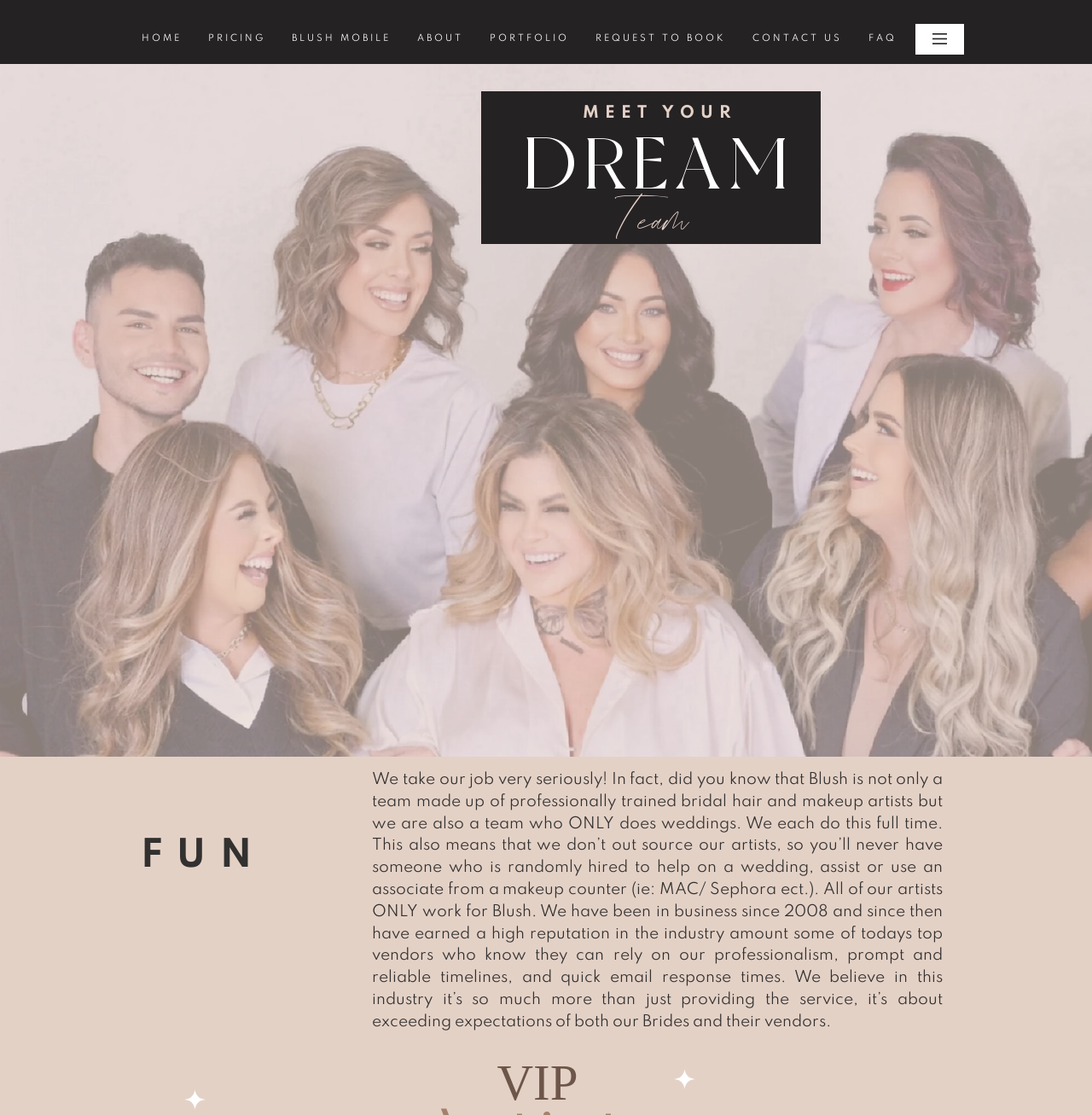What is the profession of the team?
Please use the image to provide an in-depth answer to the question.

I read the text under the 'StaticText' element, which mentions that the team is made up of professionally trained bridal hair and makeup artists.